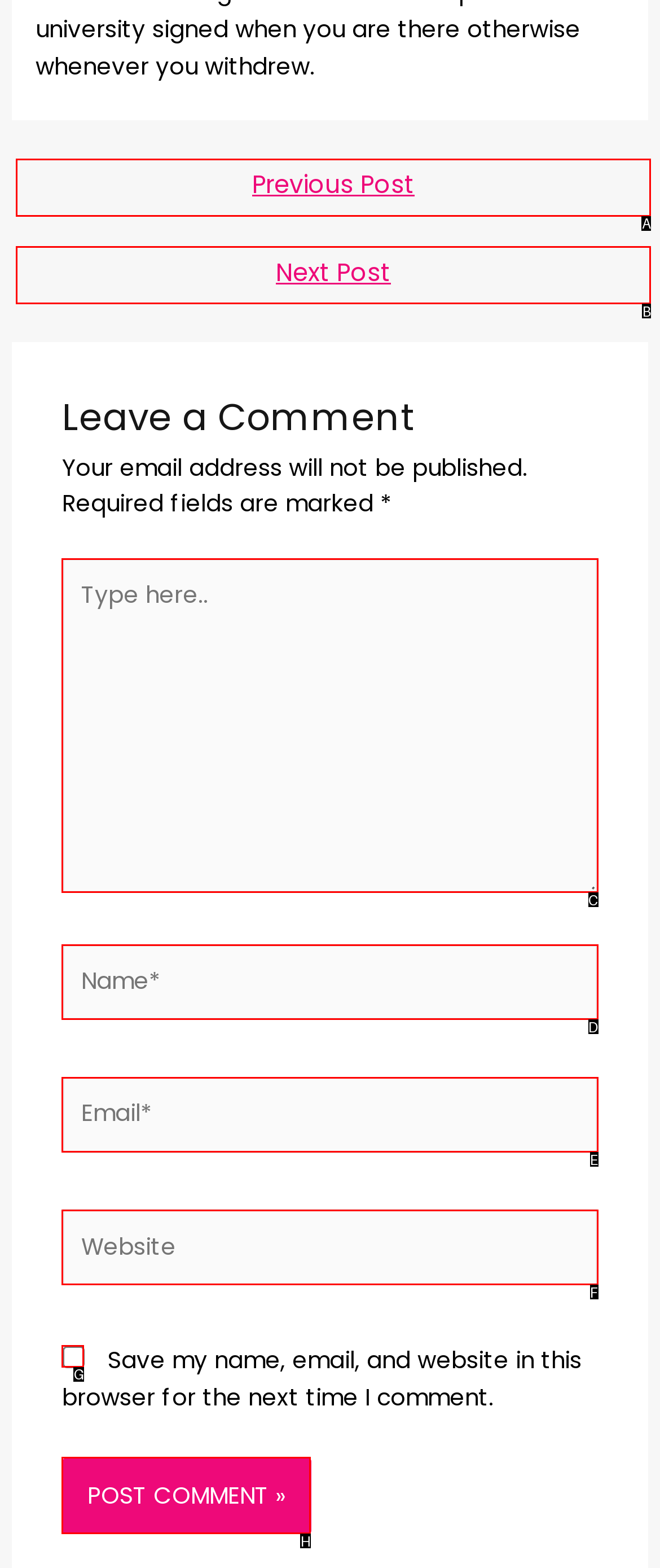Identify the appropriate choice to fulfill this task: Check the 'Save my name, email, and website' checkbox
Respond with the letter corresponding to the correct option.

G